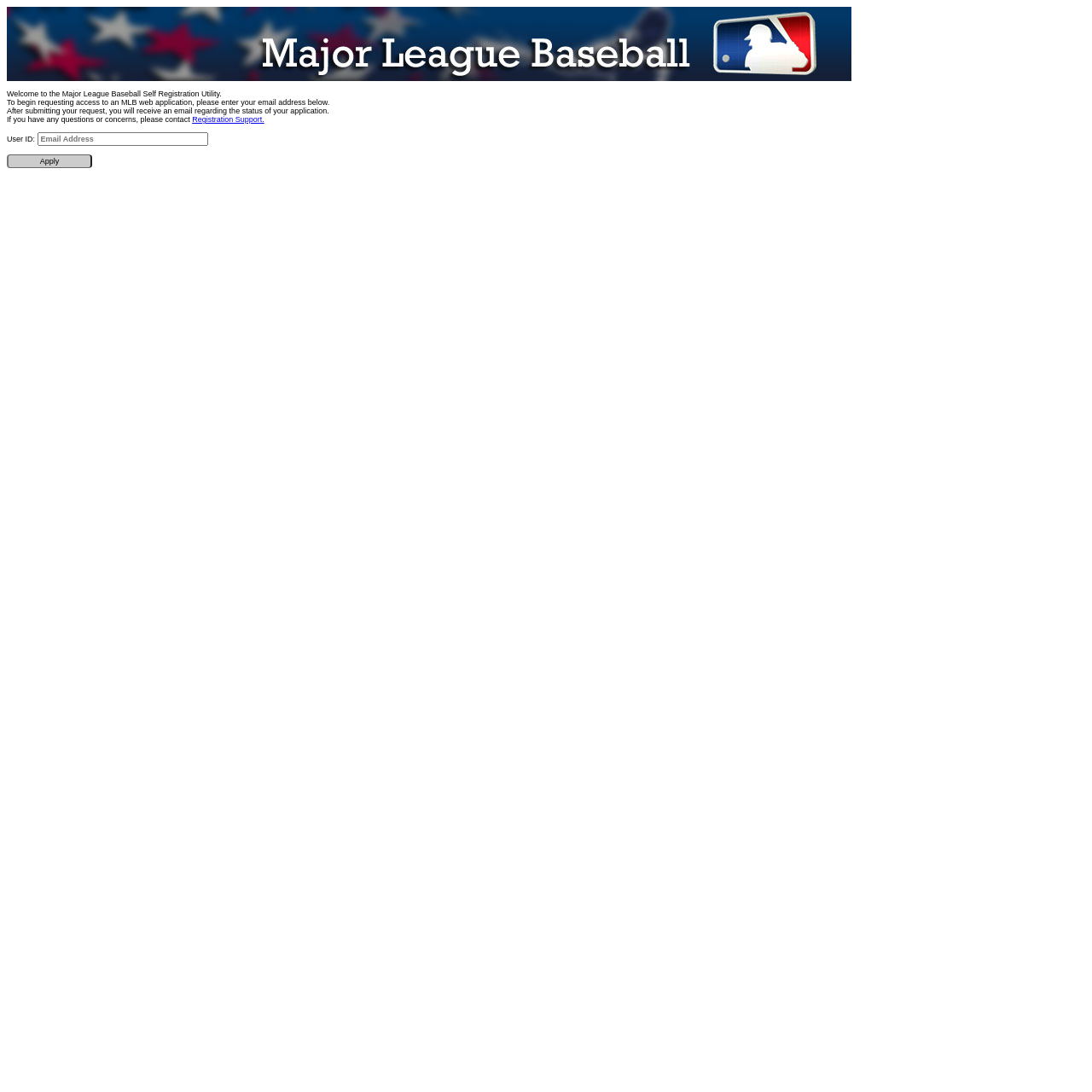What is the label above the textbox?
Please provide a detailed and comprehensive answer to the question.

The static text element above the textbox has the label 'User ID:', indicating that the user should enter their User ID in the corresponding textbox.